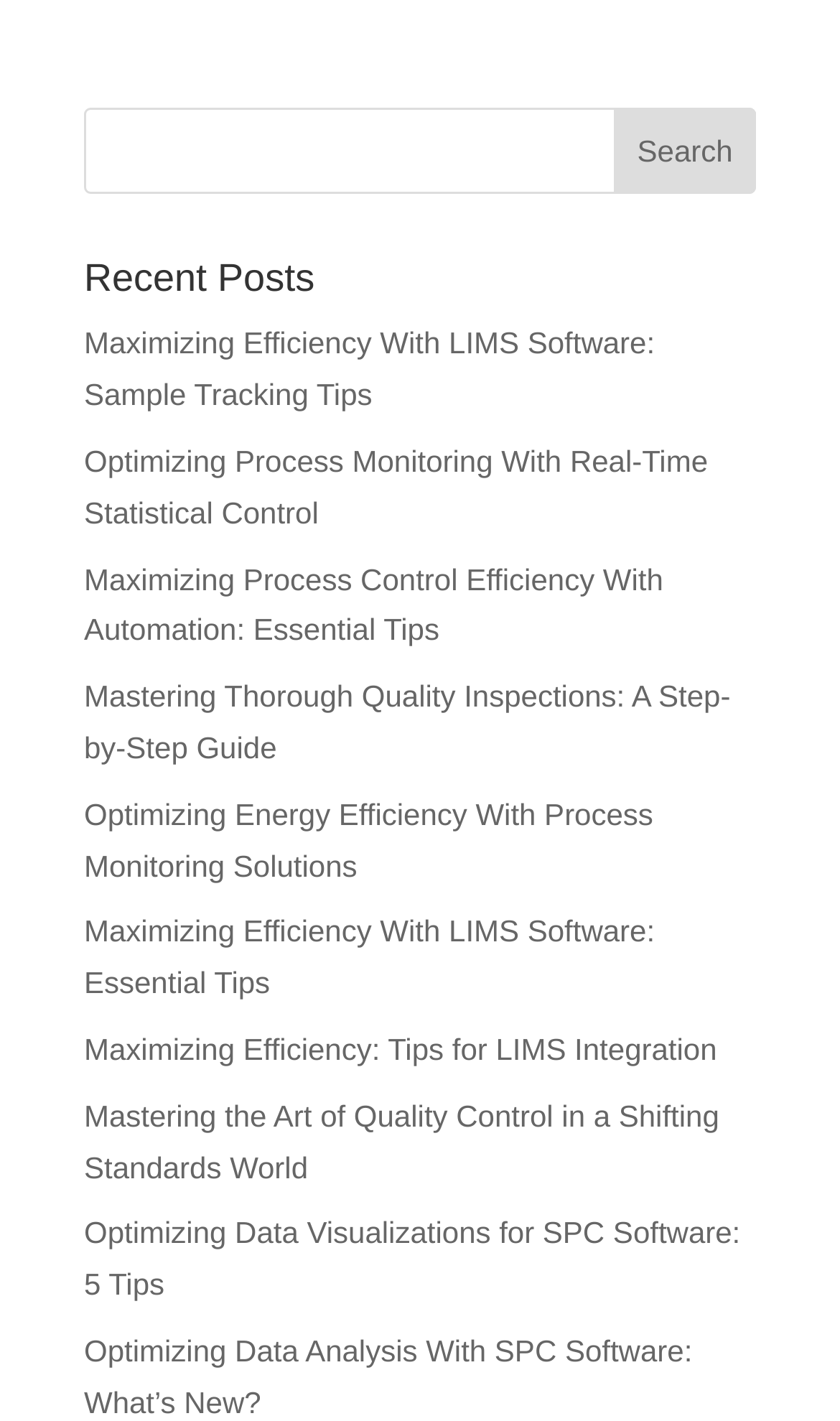Please give a one-word or short phrase response to the following question: 
Is there a button on the webpage?

Yes